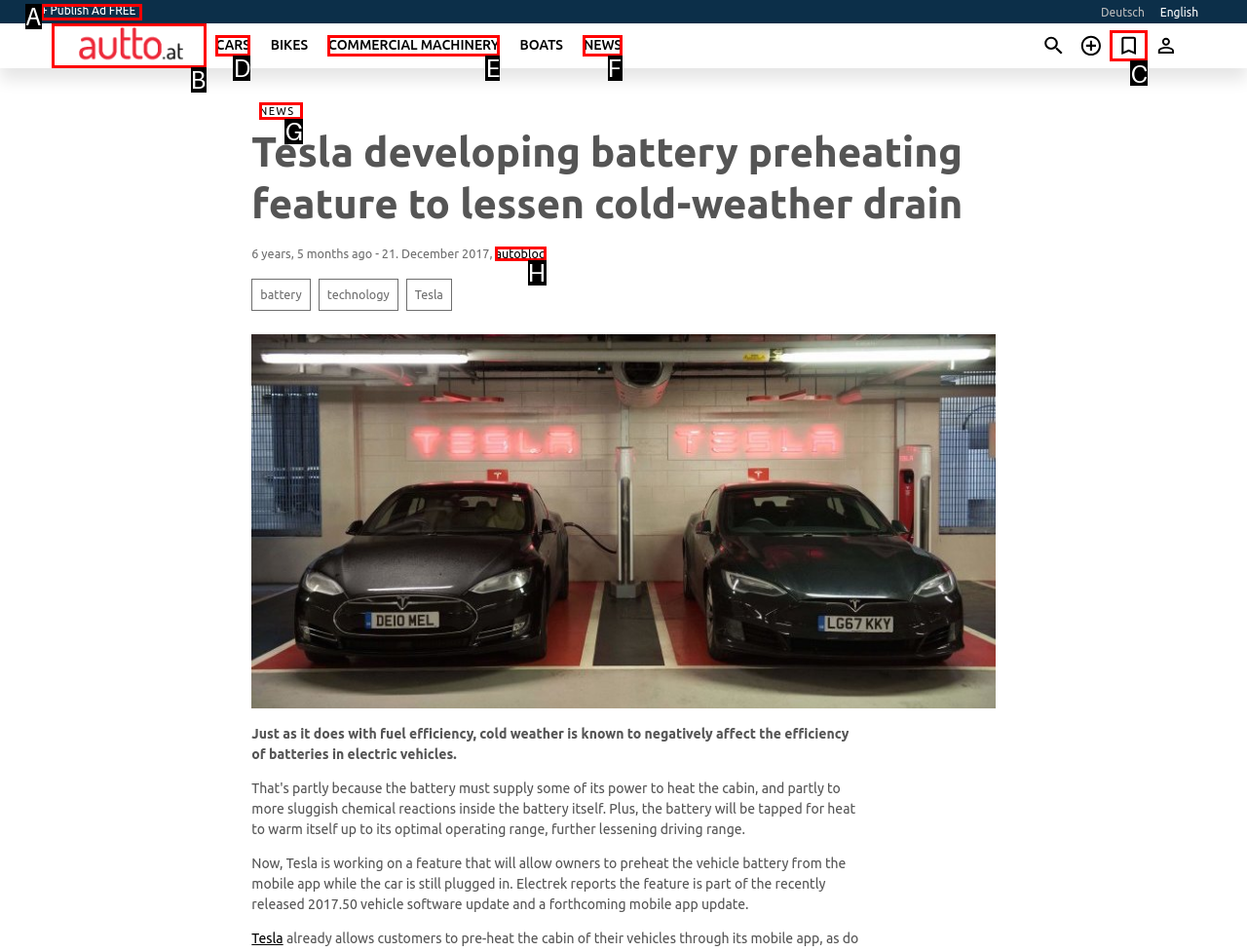Indicate the HTML element that should be clicked to perform the task: Check bookmarked ads Reply with the letter corresponding to the chosen option.

C